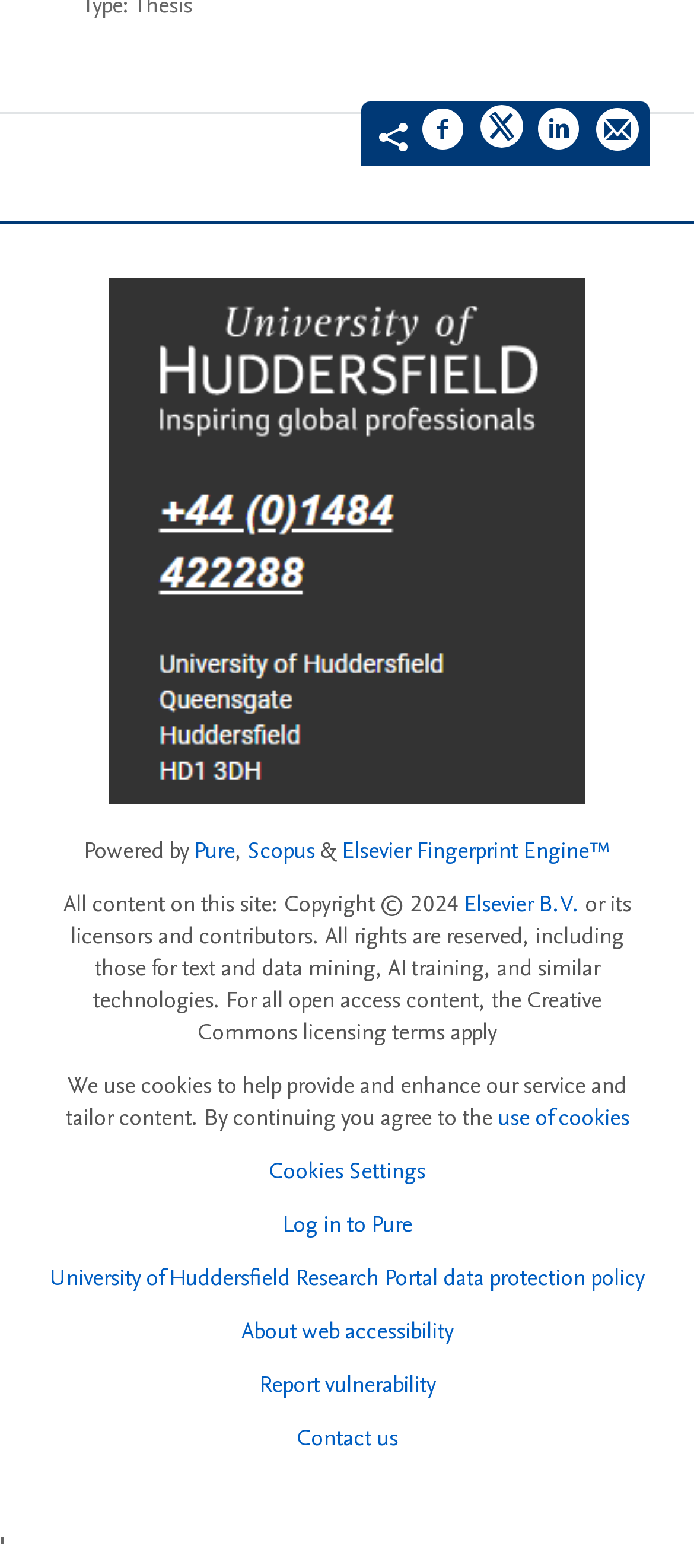Please give the bounding box coordinates of the area that should be clicked to fulfill the following instruction: "Check cookies settings". The coordinates should be in the format of four float numbers from 0 to 1, i.e., [left, top, right, bottom].

[0.387, 0.739, 0.613, 0.757]